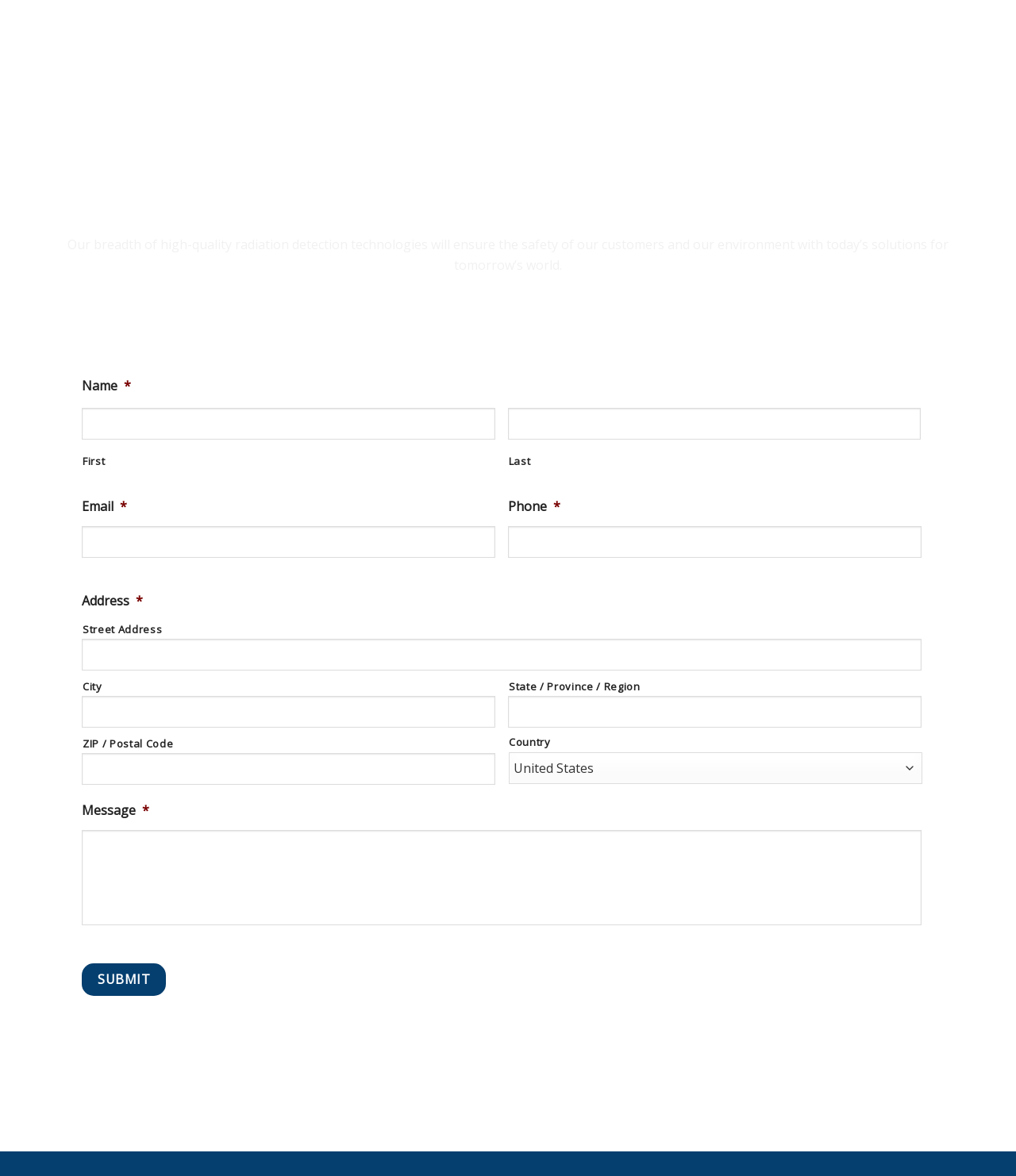What is the button text at the bottom of the form?
Provide an in-depth and detailed answer to the question.

The button at the bottom of the form has the text 'SUBMIT' and is used to submit the contact form to RDS.